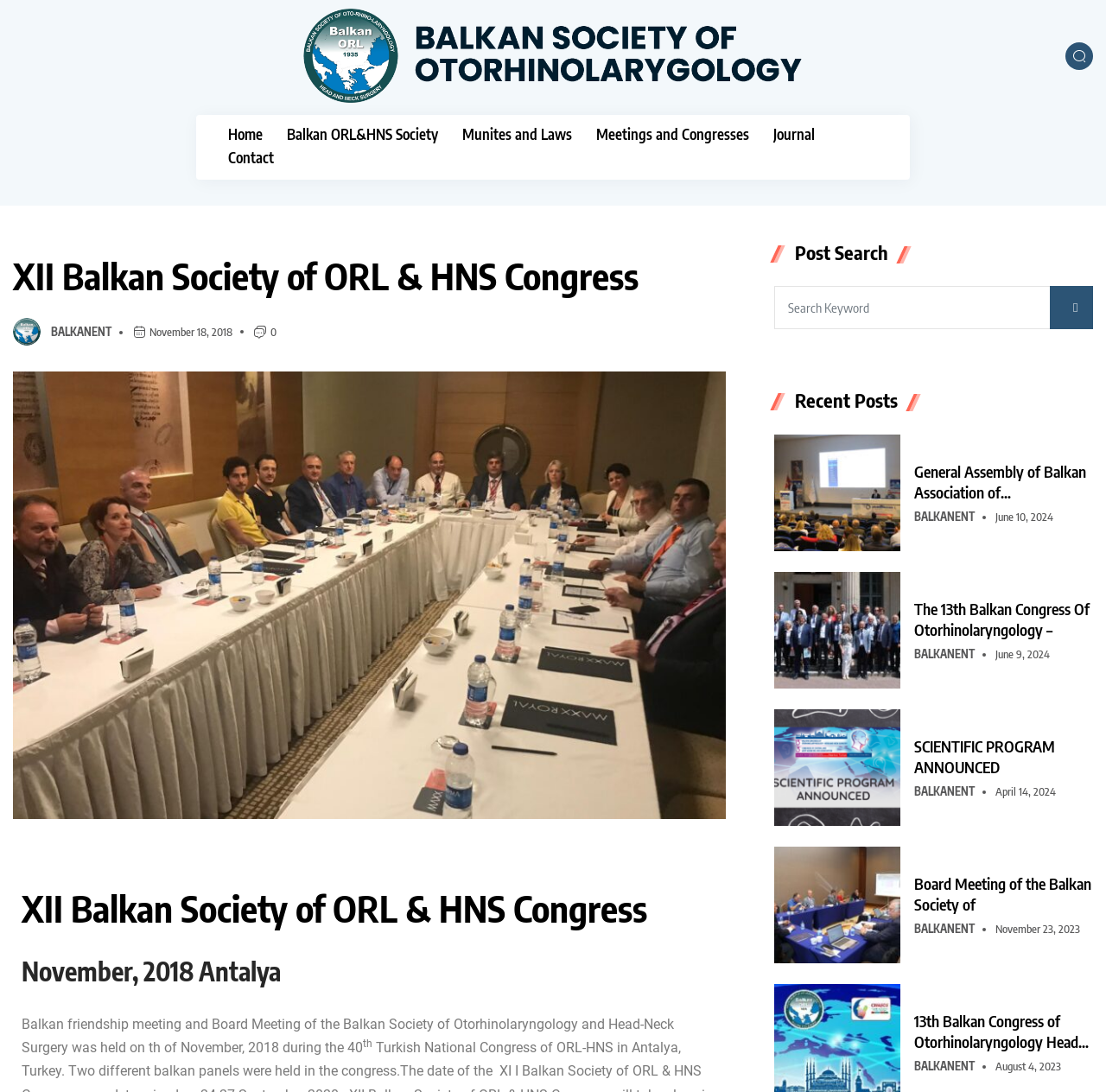Show the bounding box coordinates for the HTML element described as: "BALKANENT".

[0.827, 0.97, 0.882, 0.983]